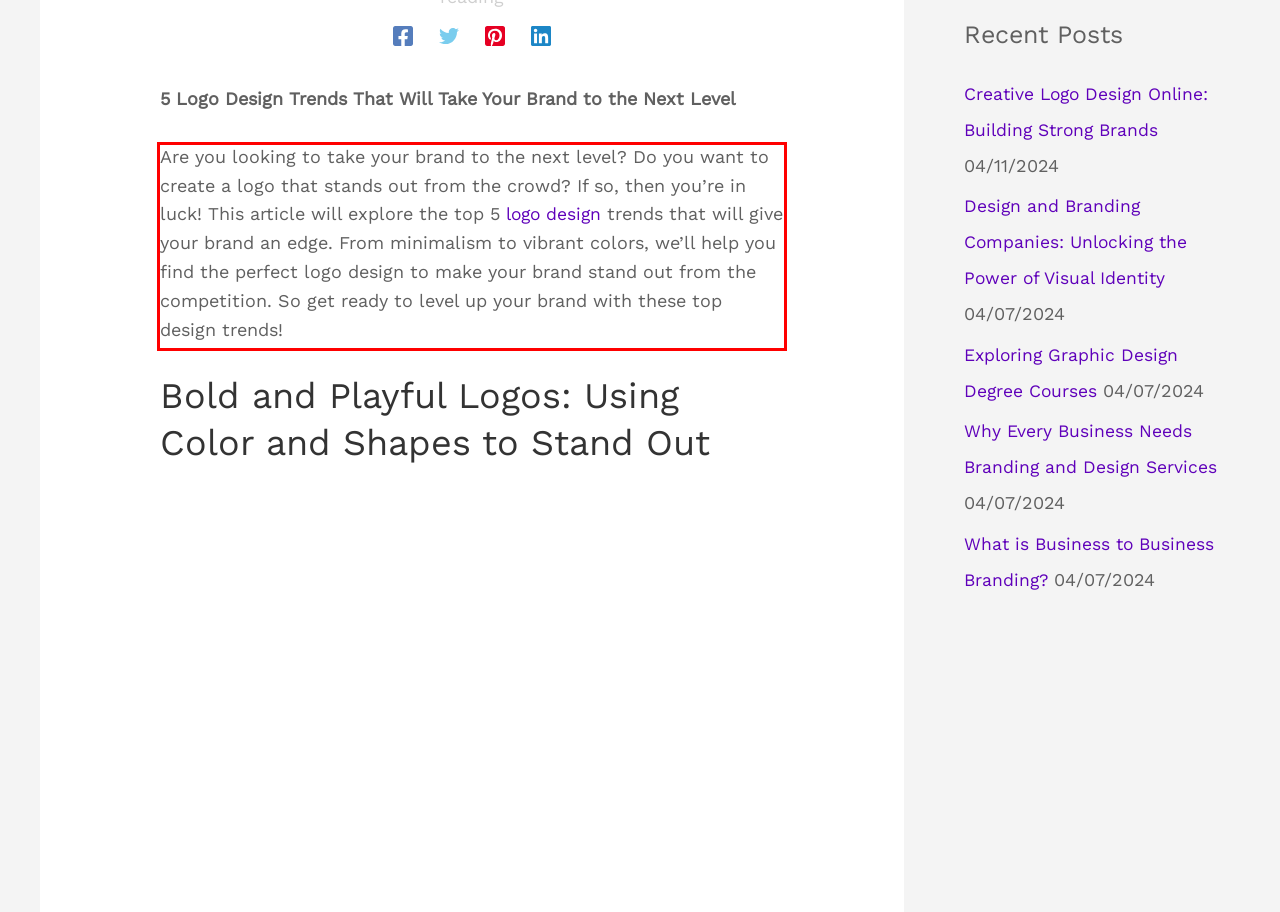The screenshot provided shows a webpage with a red bounding box. Apply OCR to the text within this red bounding box and provide the extracted content.

Are you looking to take your brand to the next level? Do you want to create a logo that stands out from the crowd? If so, then you’re in luck! This article will explore the top 5 logo design trends that will give your brand an edge. From minimalism to vibrant colors, we’ll help you find the perfect logo design to make your brand stand out from the competition. So get ready to level up your brand with these top design trends!